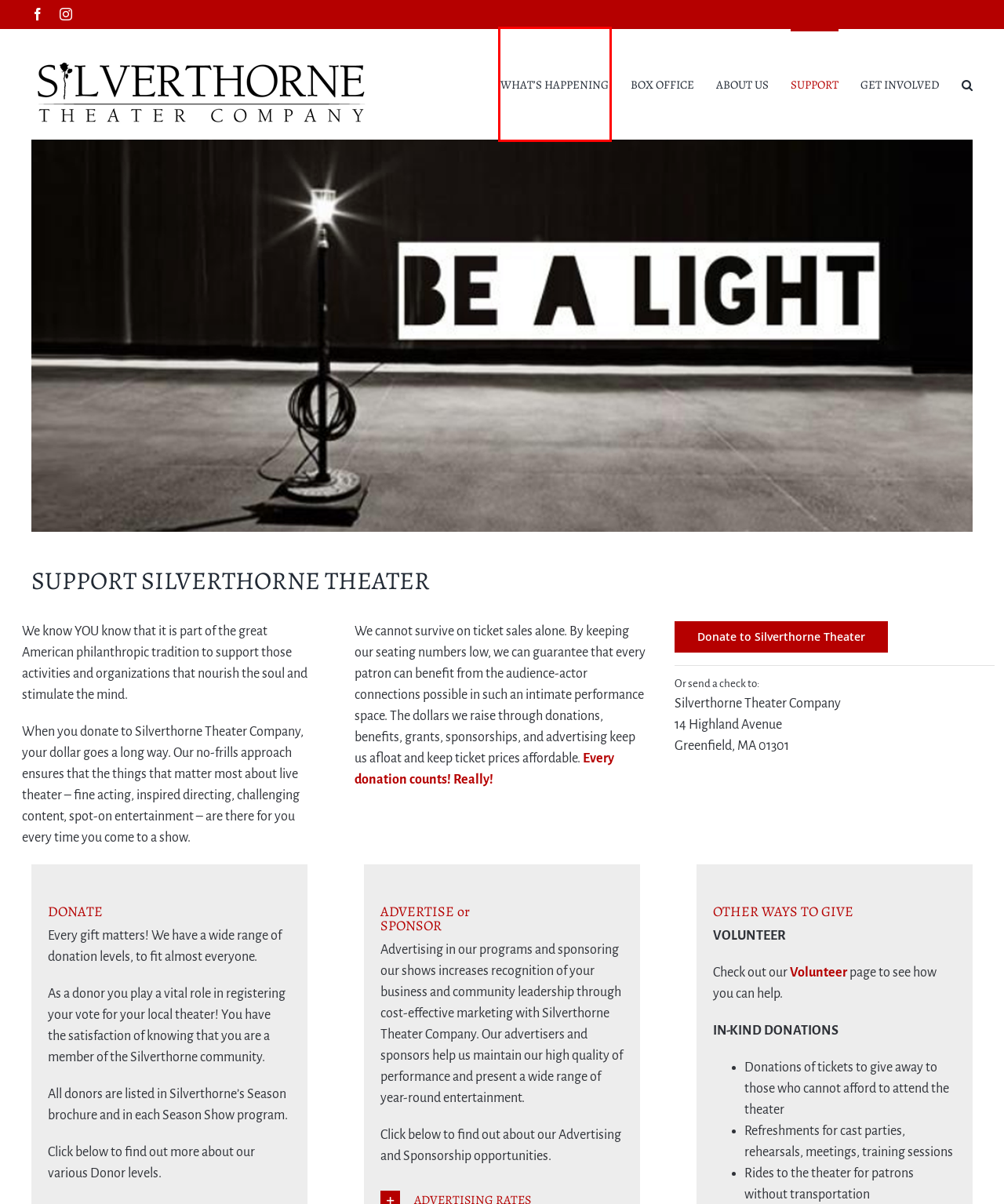Examine the screenshot of a webpage with a red bounding box around an element. Then, select the webpage description that best represents the new page after clicking the highlighted element. Here are the descriptions:
A. Get Involved – Silverthorne Theater Company
B. Teddy Bear Pools and Spas in Chicopee MA
C. Donate
D. VOLUNTEER – Silverthorne Theater Company
E. Silverthorne Theater Company – Silverthorne Theater Company
F. ABOUT – Silverthorne Theater Company
G. WHAT’S HAPPENING – Silverthorne Theater Company
H. BOX OFFICE – Silverthorne Theater Company

G